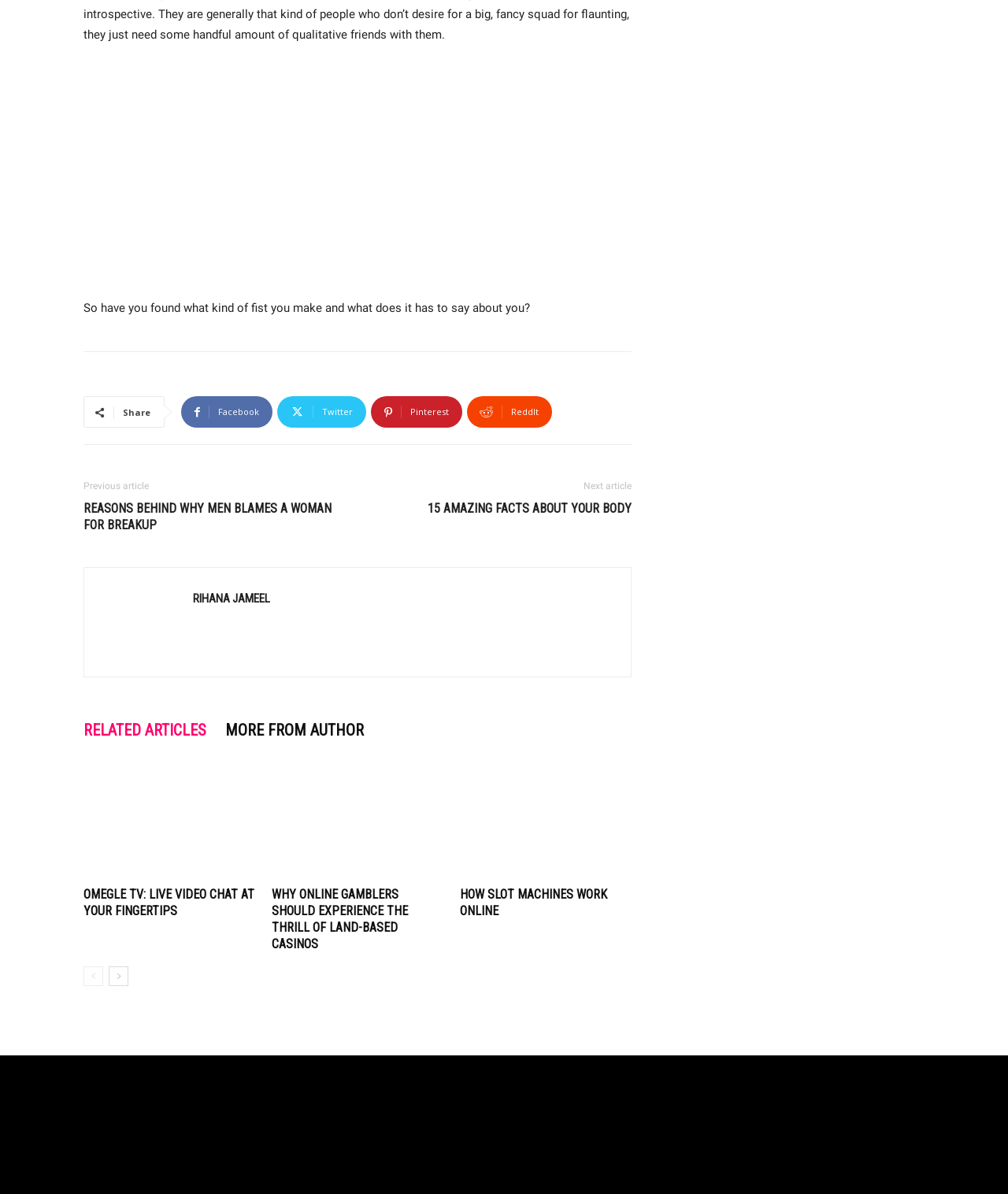Specify the bounding box coordinates of the area to click in order to execute this command: 'Share on Twitter'. The coordinates should consist of four float numbers ranging from 0 to 1, and should be formatted as [left, top, right, bottom].

[0.275, 0.332, 0.363, 0.358]